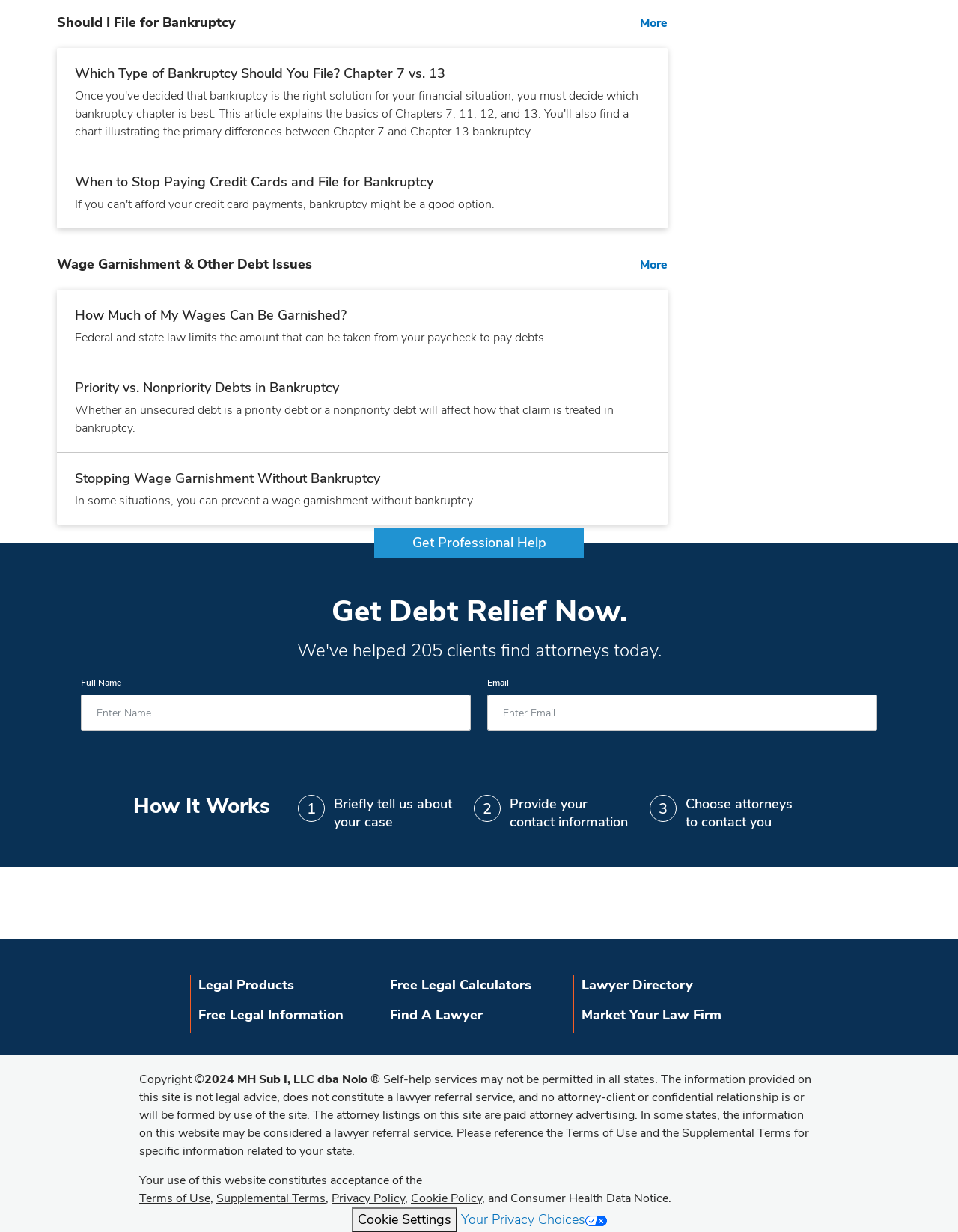What type of information can be found in the 'Wage Garnishment & Other Debt Issues' tab?
Give a comprehensive and detailed explanation for the question.

The 'Wage Garnishment & Other Debt Issues' tab is one of the tabs in the horizontal tablist at the top of the webpage. It contains links to pages with information on wage garnishment, priority vs. nonpriority debts in bankruptcy, and stopping wage garnishment without bankruptcy.